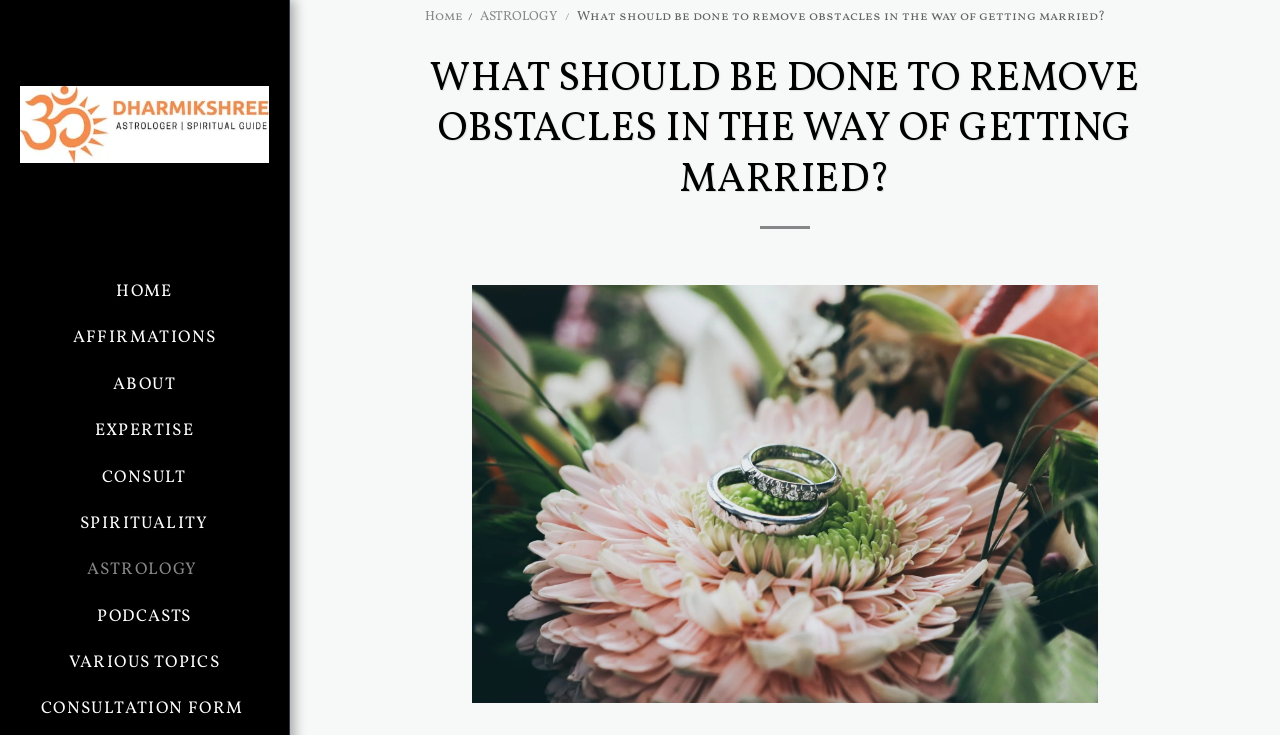Please identify the bounding box coordinates of the region to click in order to complete the task: "view the ASTROLOGY page". The coordinates must be four float numbers between 0 and 1, specified as [left, top, right, bottom].

[0.375, 0.01, 0.438, 0.035]